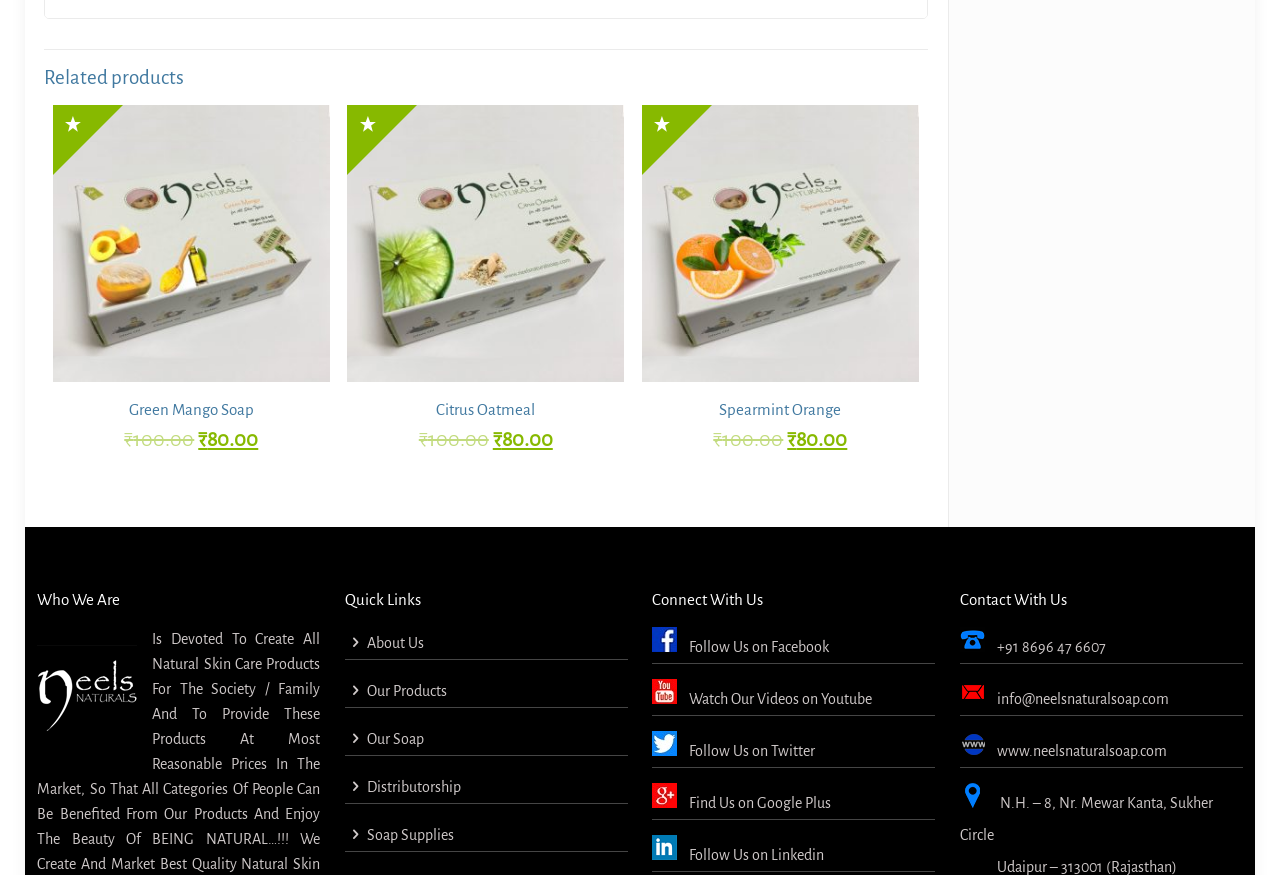What is the location of Neel's Natural Soap?
Answer the question based on the image using a single word or a brief phrase.

Udaipur – 313001 (Rajasthan)